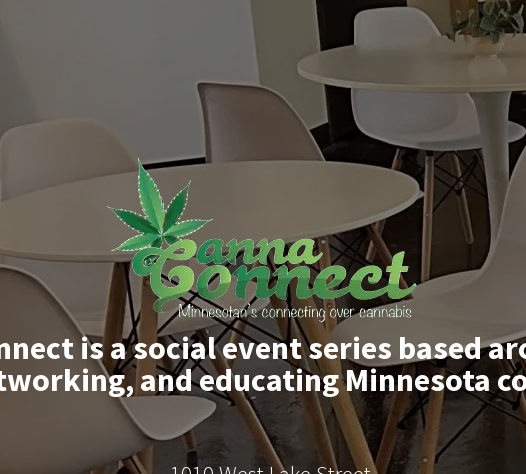Give a one-word or short-phrase answer to the following question: 
Where is the event location?

1010 West Lake Street